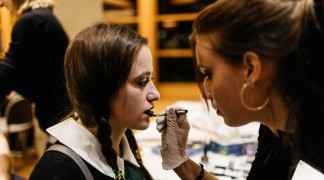Using the details in the image, give a detailed response to the question below:
What is the makeup artist doing?

The caption states that the makeup artist is 'applying finishing touches to a young woman's dramatic look', which implies that the artist is completing the final details of the woman's makeup.